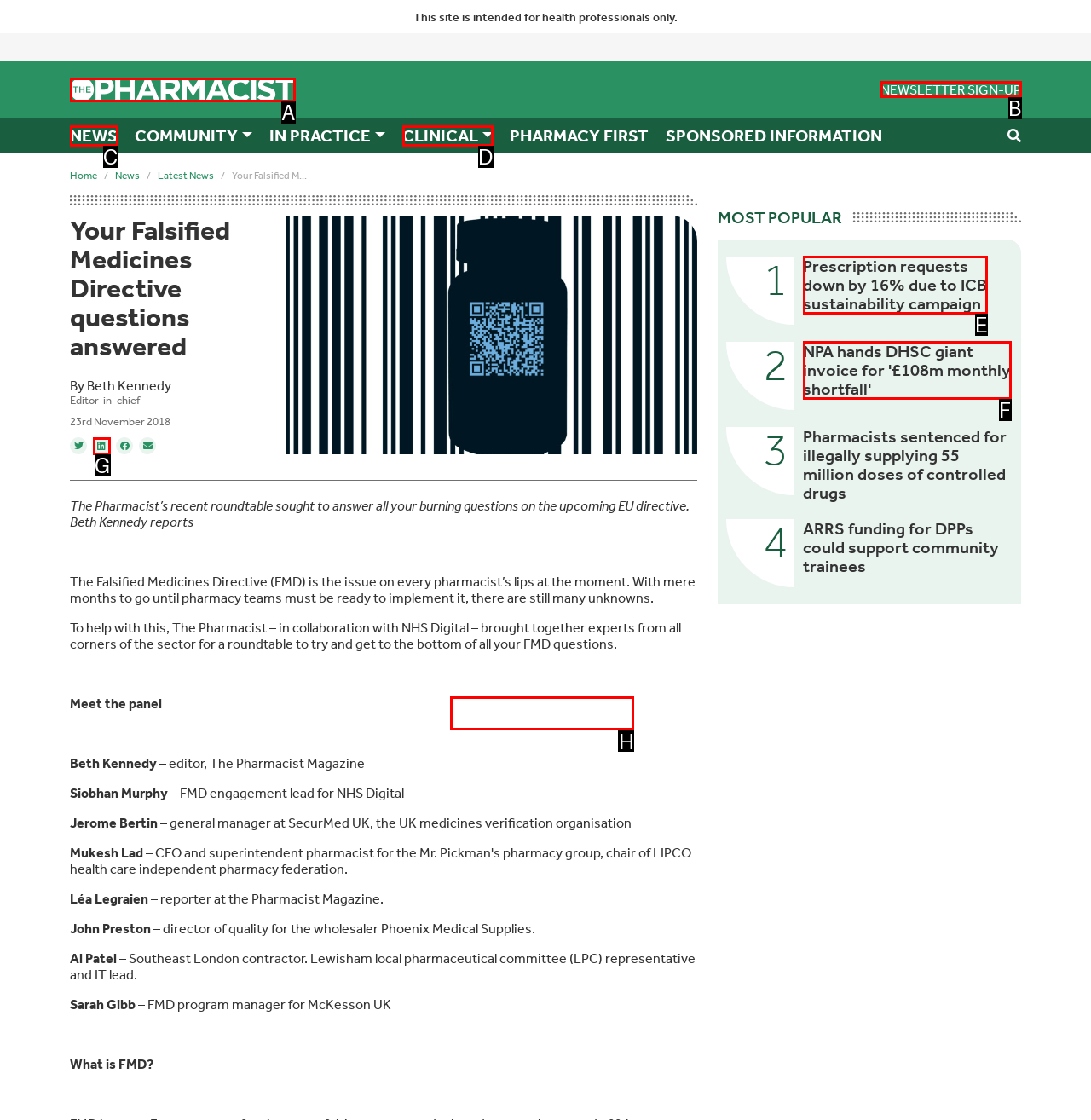To perform the task "Click on 'Understanding your blood test results'", which UI element's letter should you select? Provide the letter directly.

None